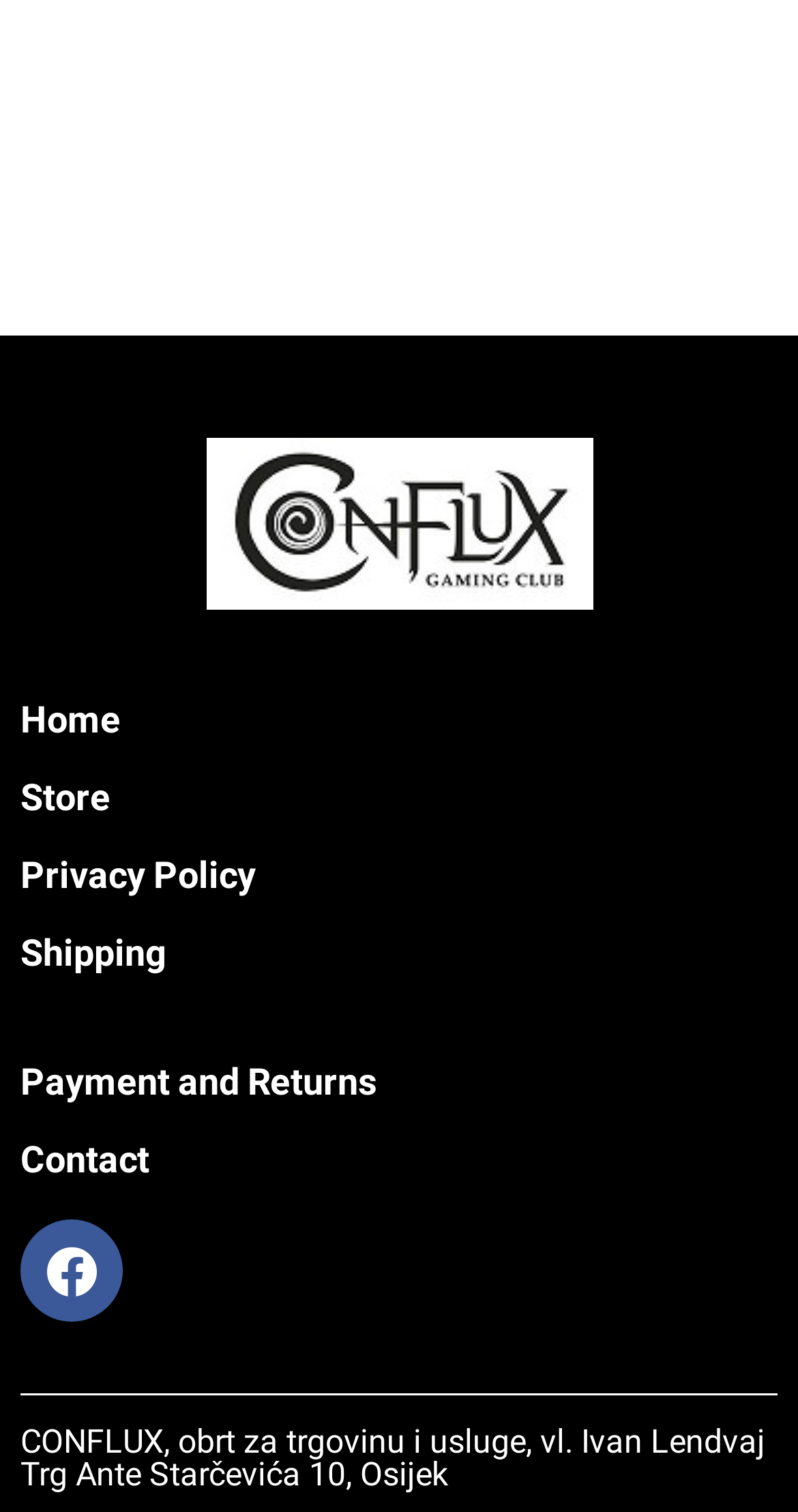Please determine the bounding box coordinates for the UI element described as: "Facebook".

[0.026, 0.806, 0.154, 0.874]